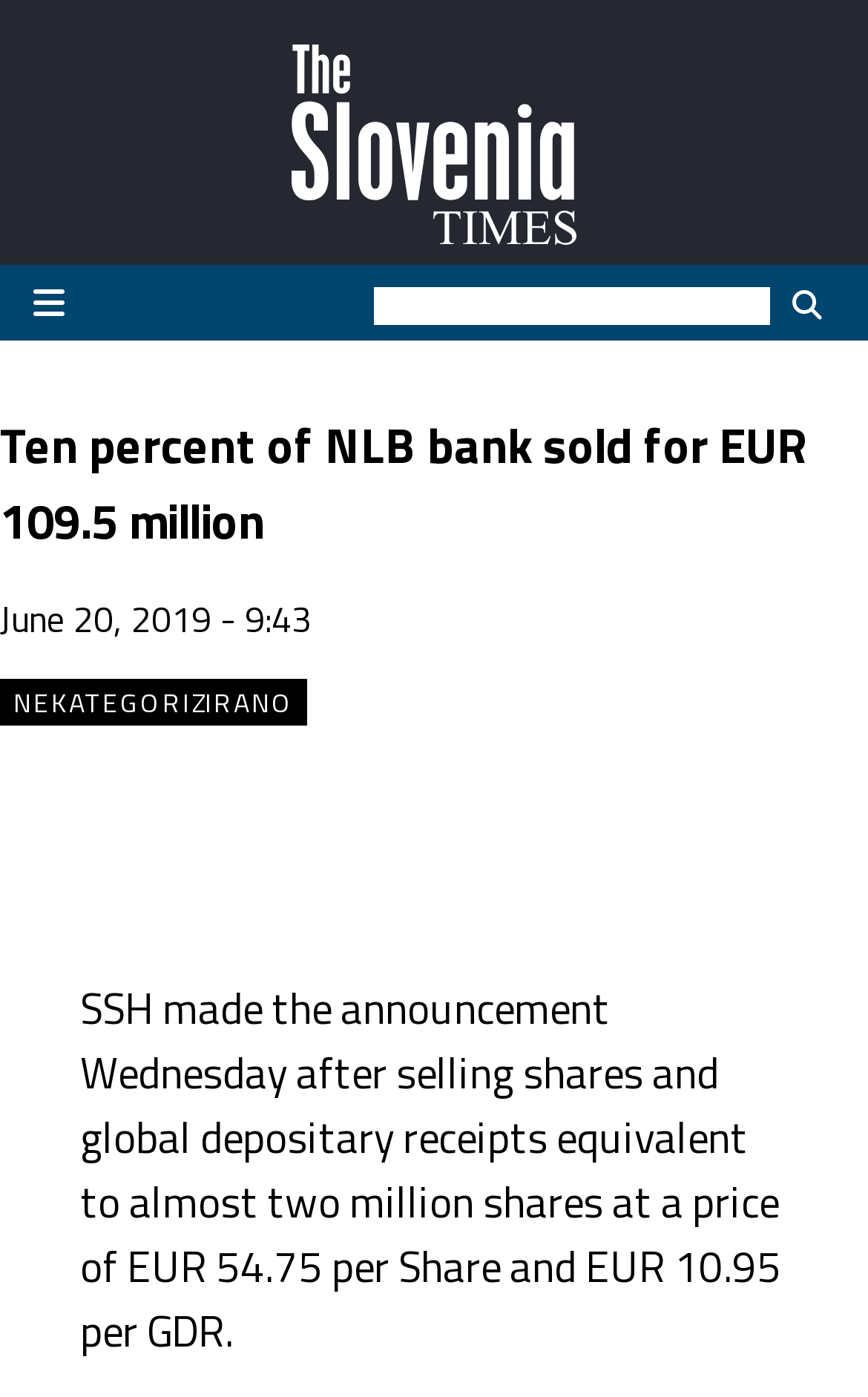Find the bounding box coordinates for the HTML element described as: "alt="The Slovenia Times"". The coordinates should consist of four float values between 0 and 1, i.e., [left, top, right, bottom].

[0.335, 0.135, 0.665, 0.19]